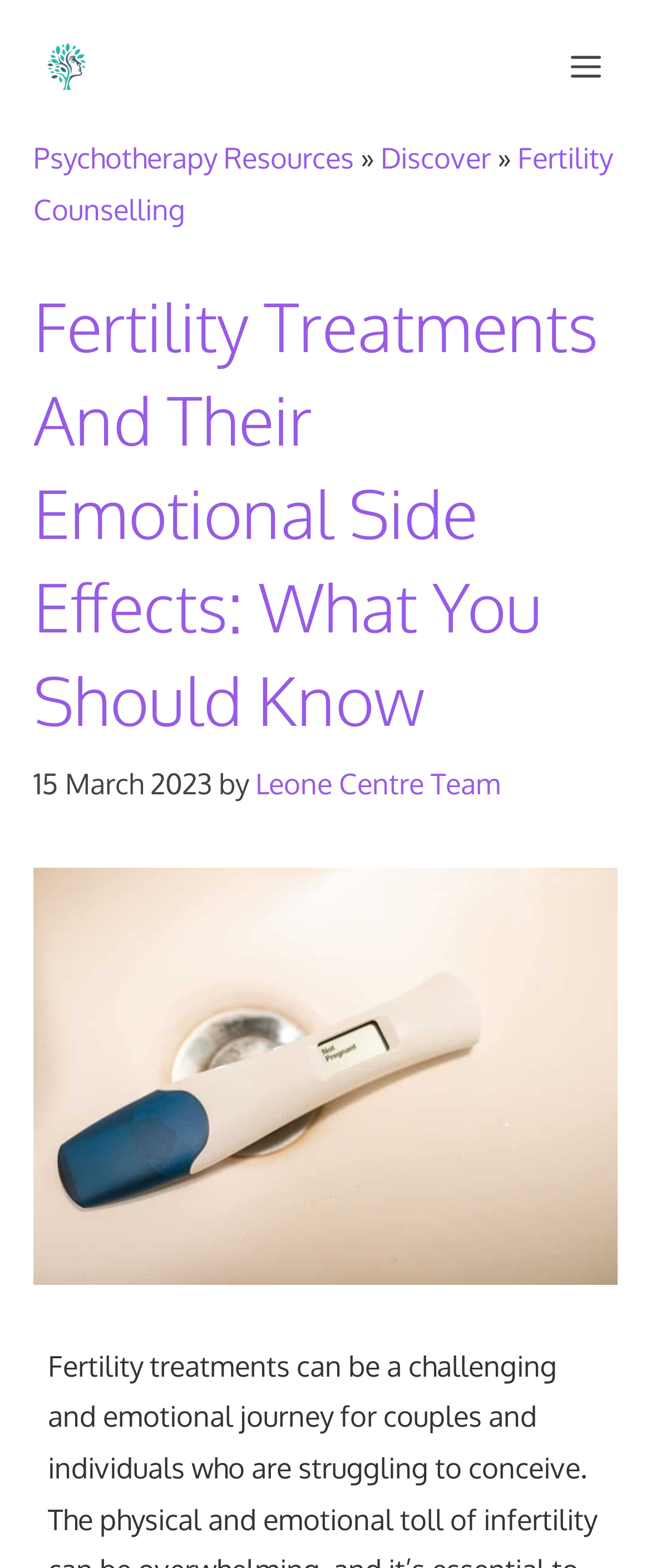Provide your answer in a single word or phrase: 
Who wrote the current article?

Leone Centre Team